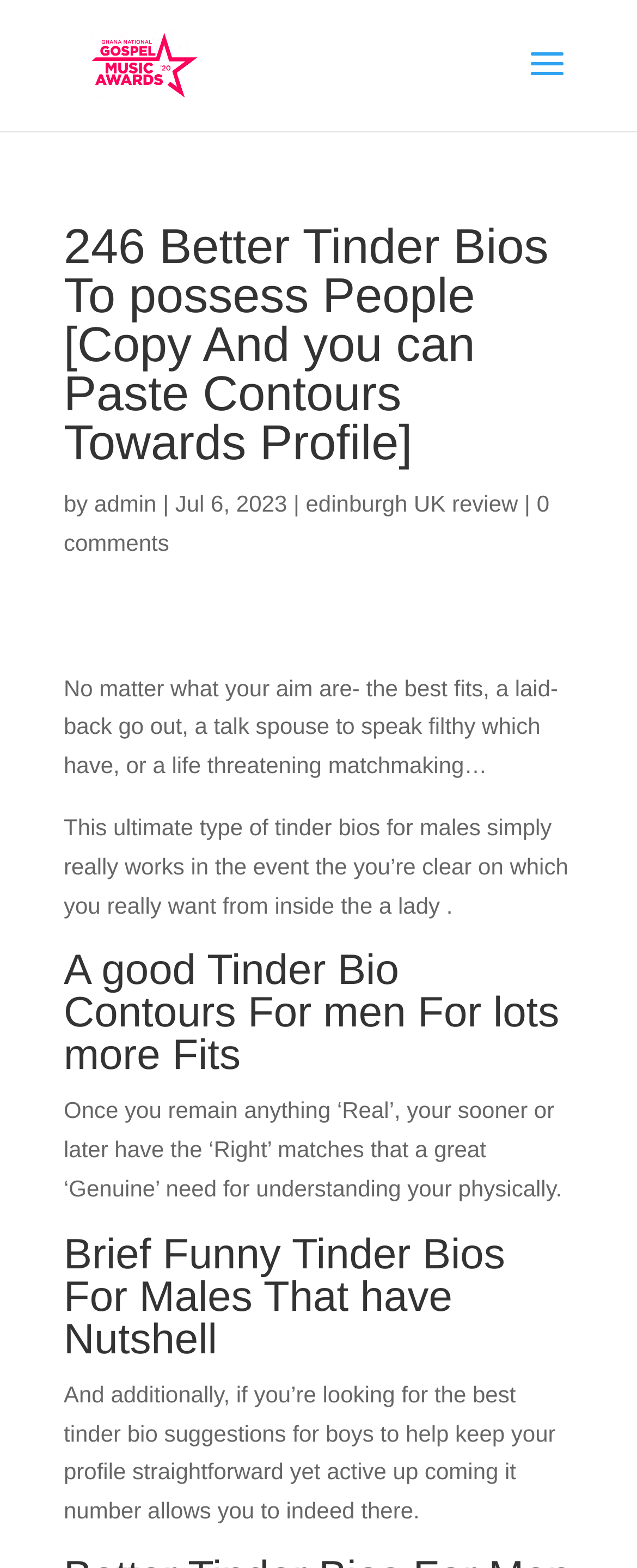Bounding box coordinates are specified in the format (top-left x, top-left y, bottom-right x, bottom-right y). All values are floating point numbers bounded between 0 and 1. Please provide the bounding box coordinate of the region this sentence describes: February 2023

None